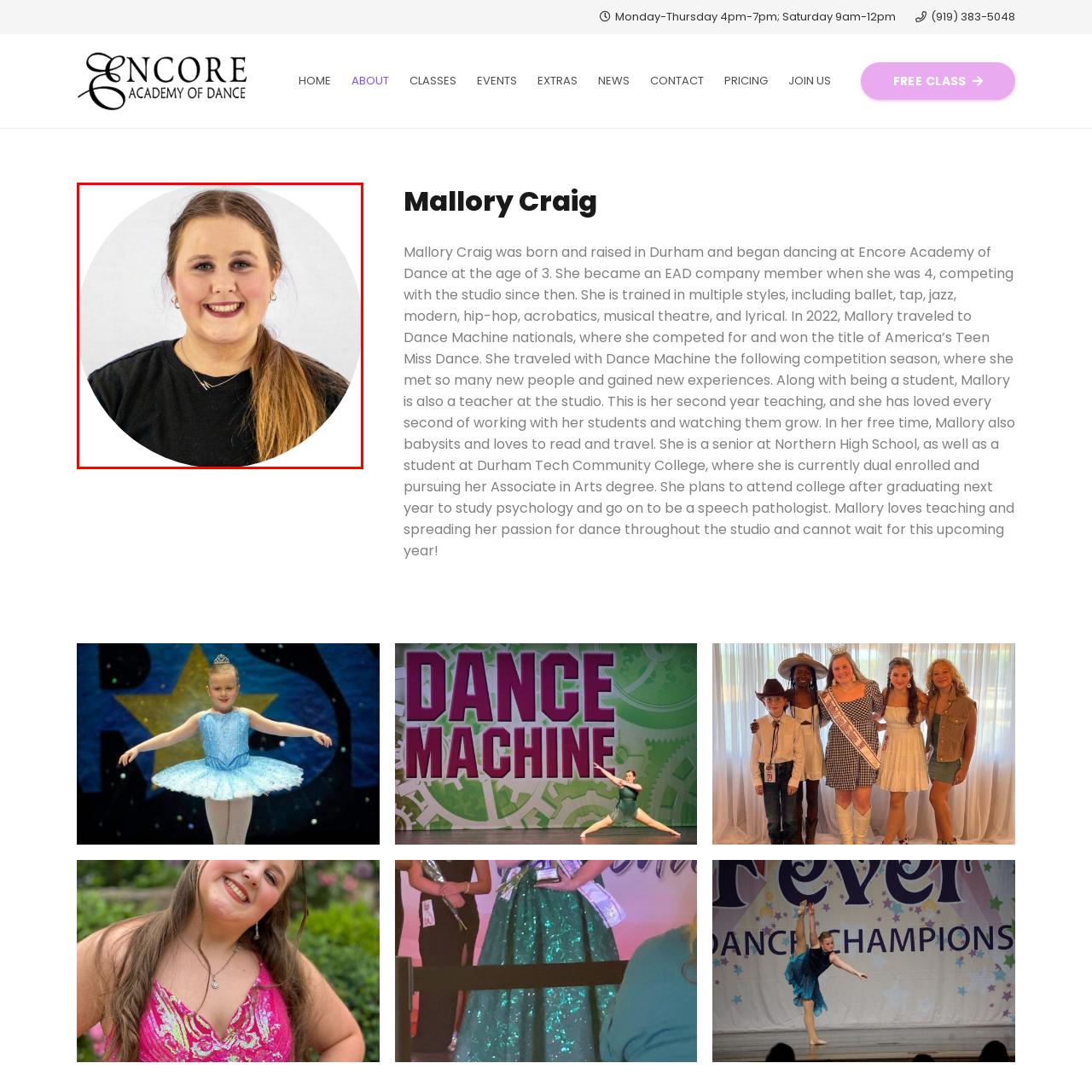Describe extensively the image that is situated inside the red border.

This image features Mallory Craig, a passionate dance instructor at Encore Academy of Dance. She is smiling warmly, showcasing her friendly demeanor, with her long hair styled in a ponytail. Mallory is wearing a simple black top, which complements her lively expression. Her dedication to dance and teaching is evident, as she strives to inspire her students in their dance journeys. With a rich background that began at an early age, Mallory embodies the spirit of the dance community, eager to share her love and enthusiasm for this art form with her students and beyond.